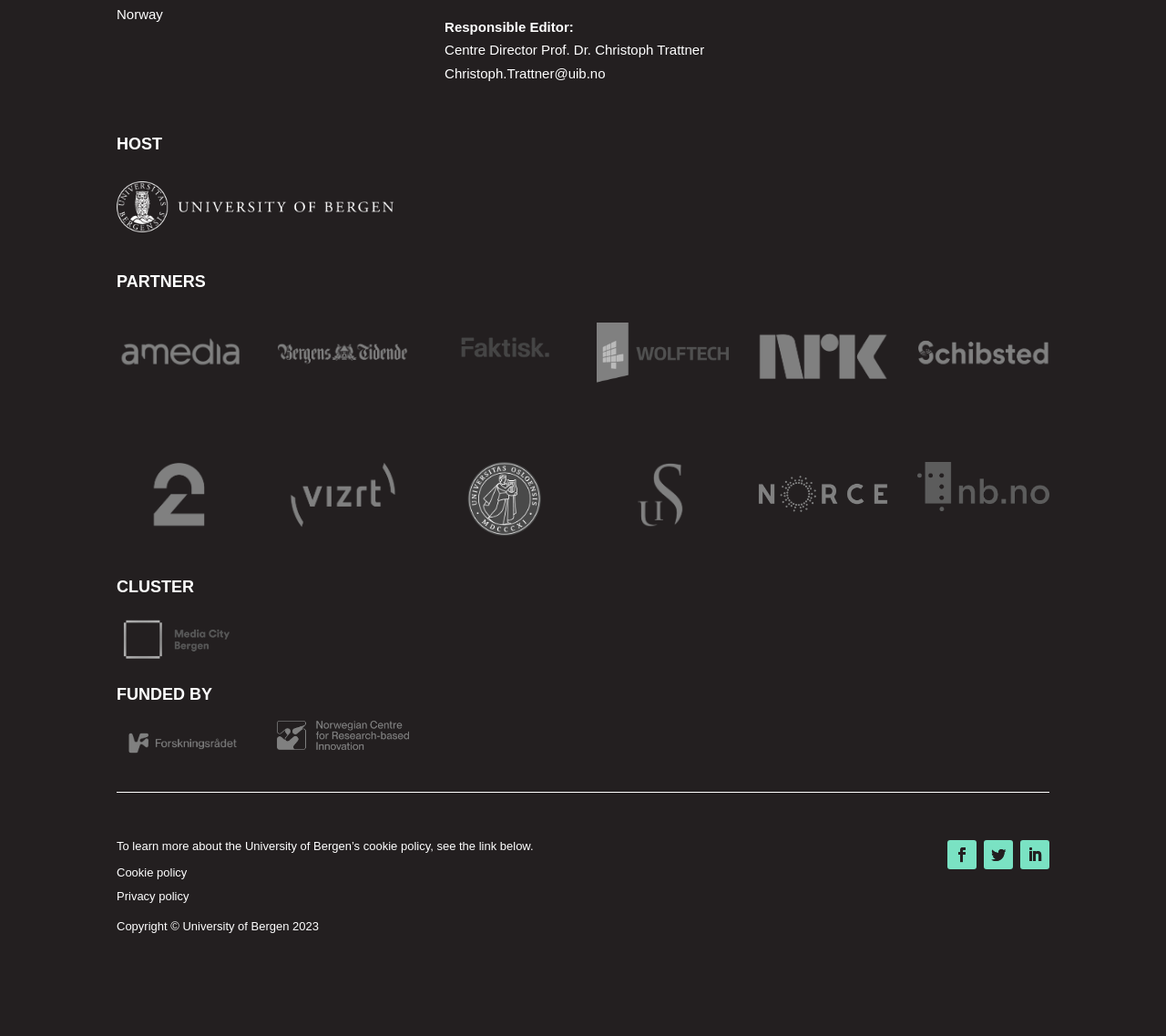Who is the Centre Director?
Use the information from the screenshot to give a comprehensive response to the question.

The Centre Director is Prof. Dr. Christoph Trattner, which is indicated by the StaticText element 'Centre Director Prof. Dr. Christoph Trattner' with bounding box coordinates [0.381, 0.041, 0.604, 0.055].